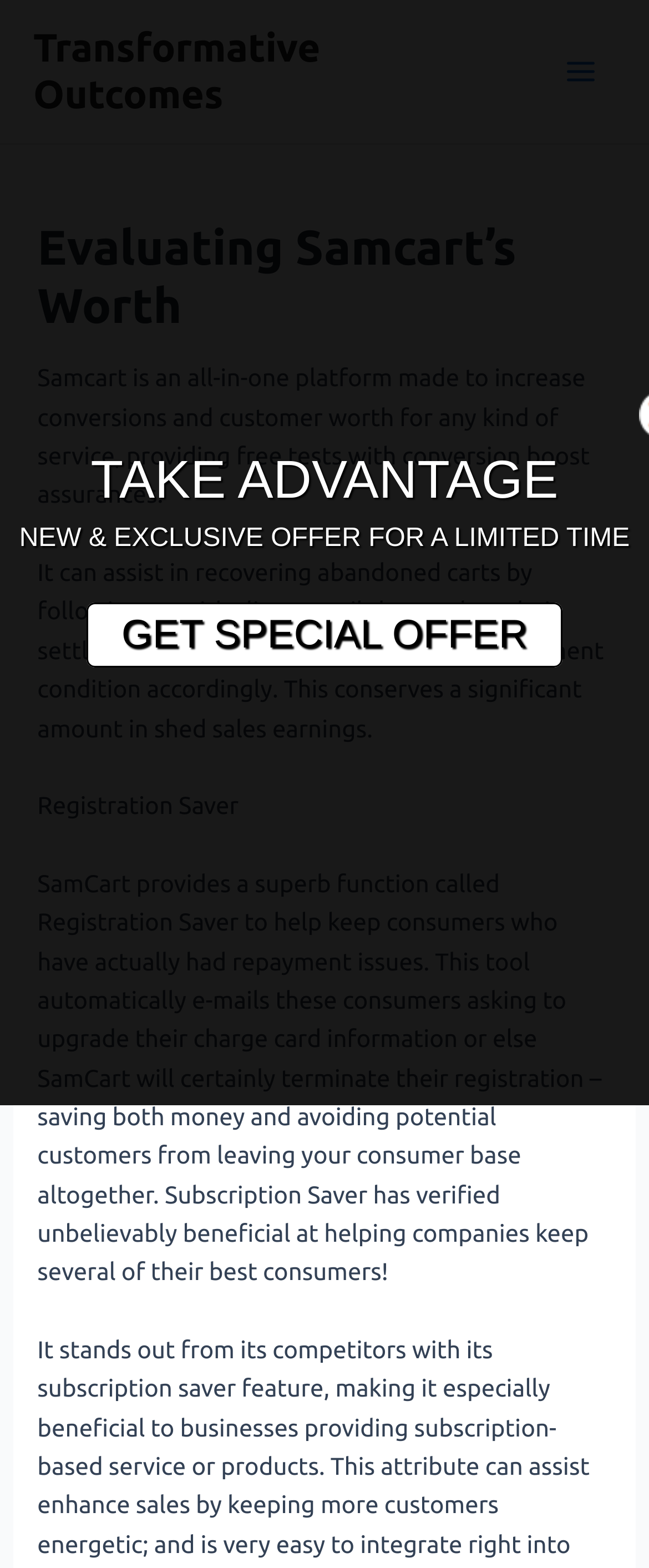What is the benefit of using SamCart?
Based on the screenshot, answer the question with a single word or phrase.

Save shed sales earnings